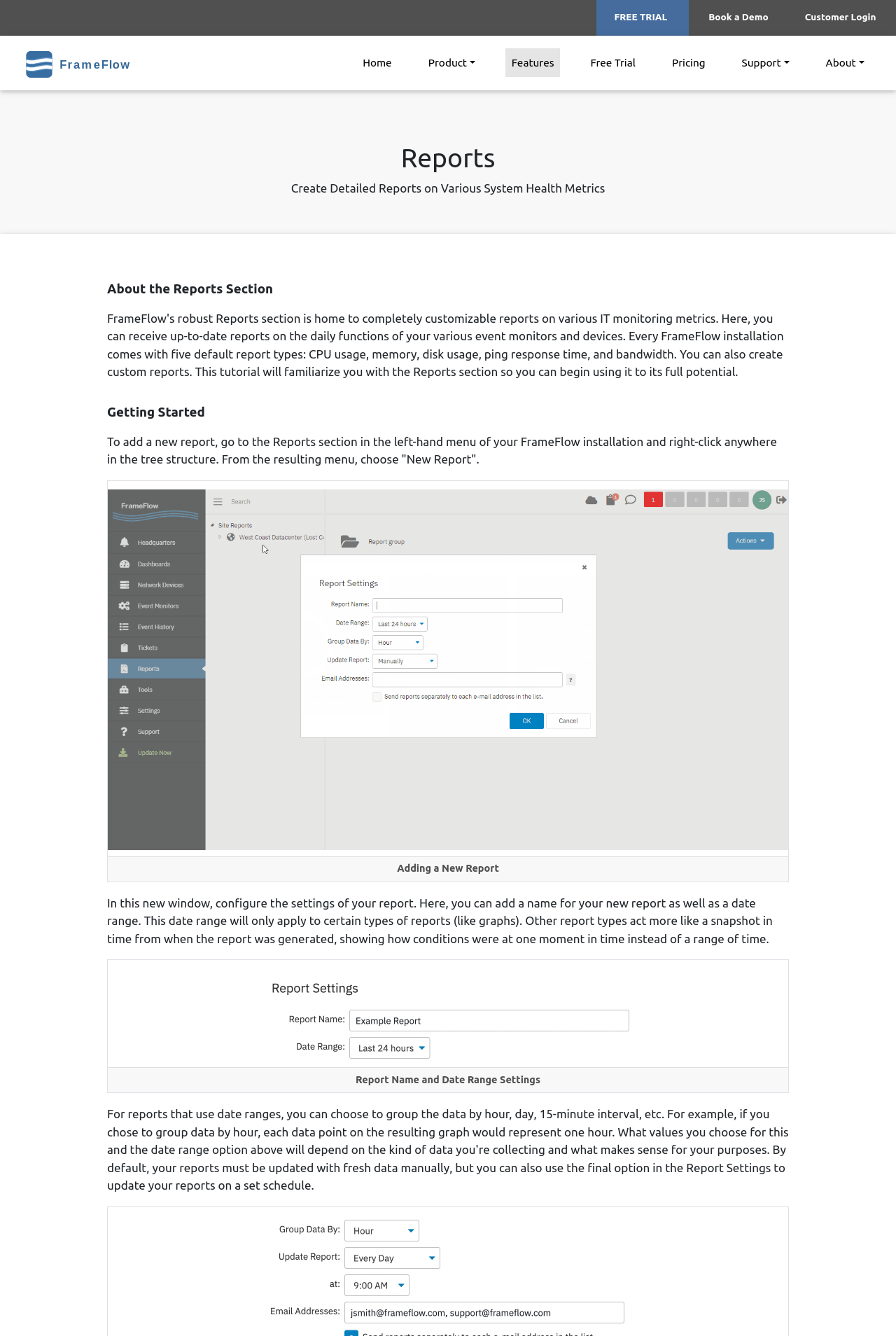Identify the bounding box coordinates of the HTML element based on this description: "FREE TRIAL".

[0.679, 0.004, 0.751, 0.023]